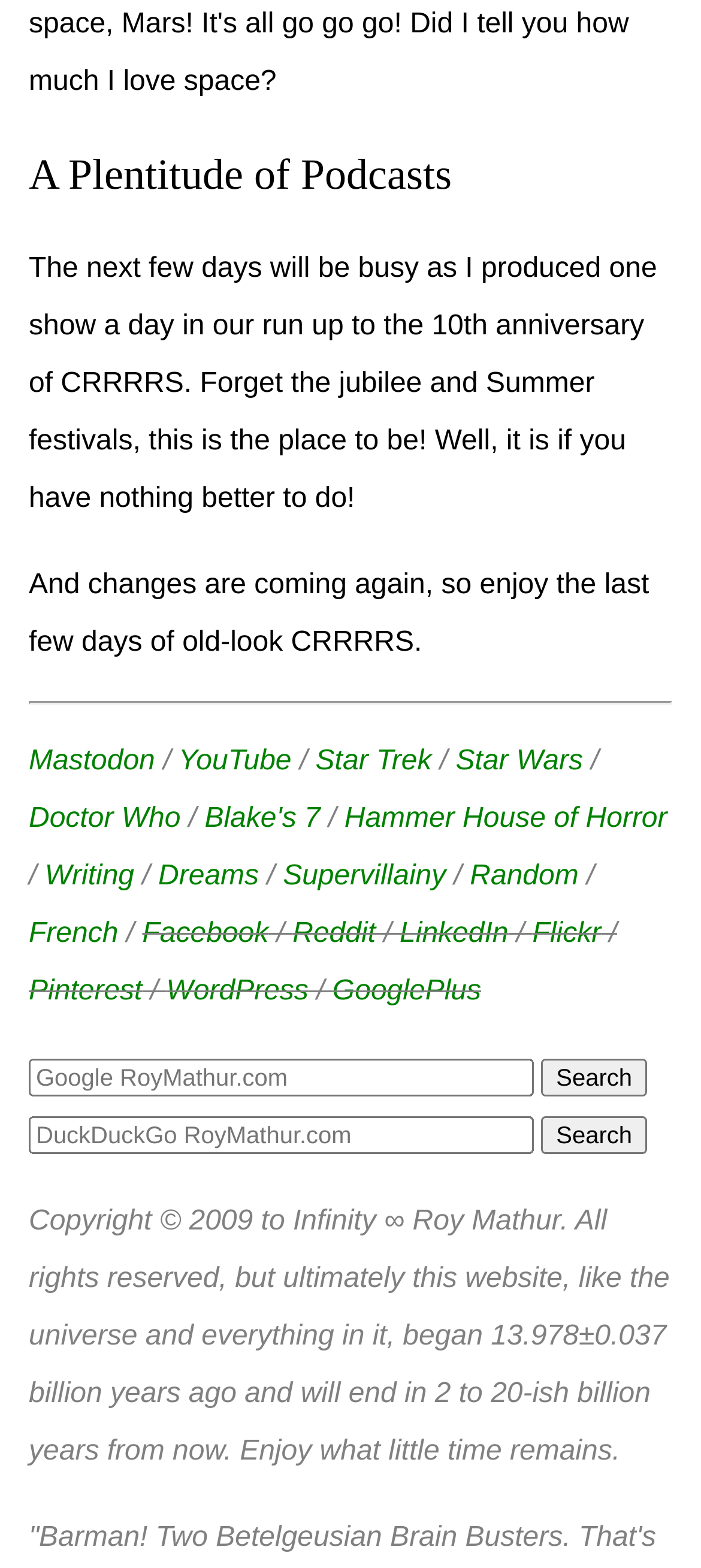What is the theme of the podcasts?
Look at the image and answer with only one word or phrase.

Various